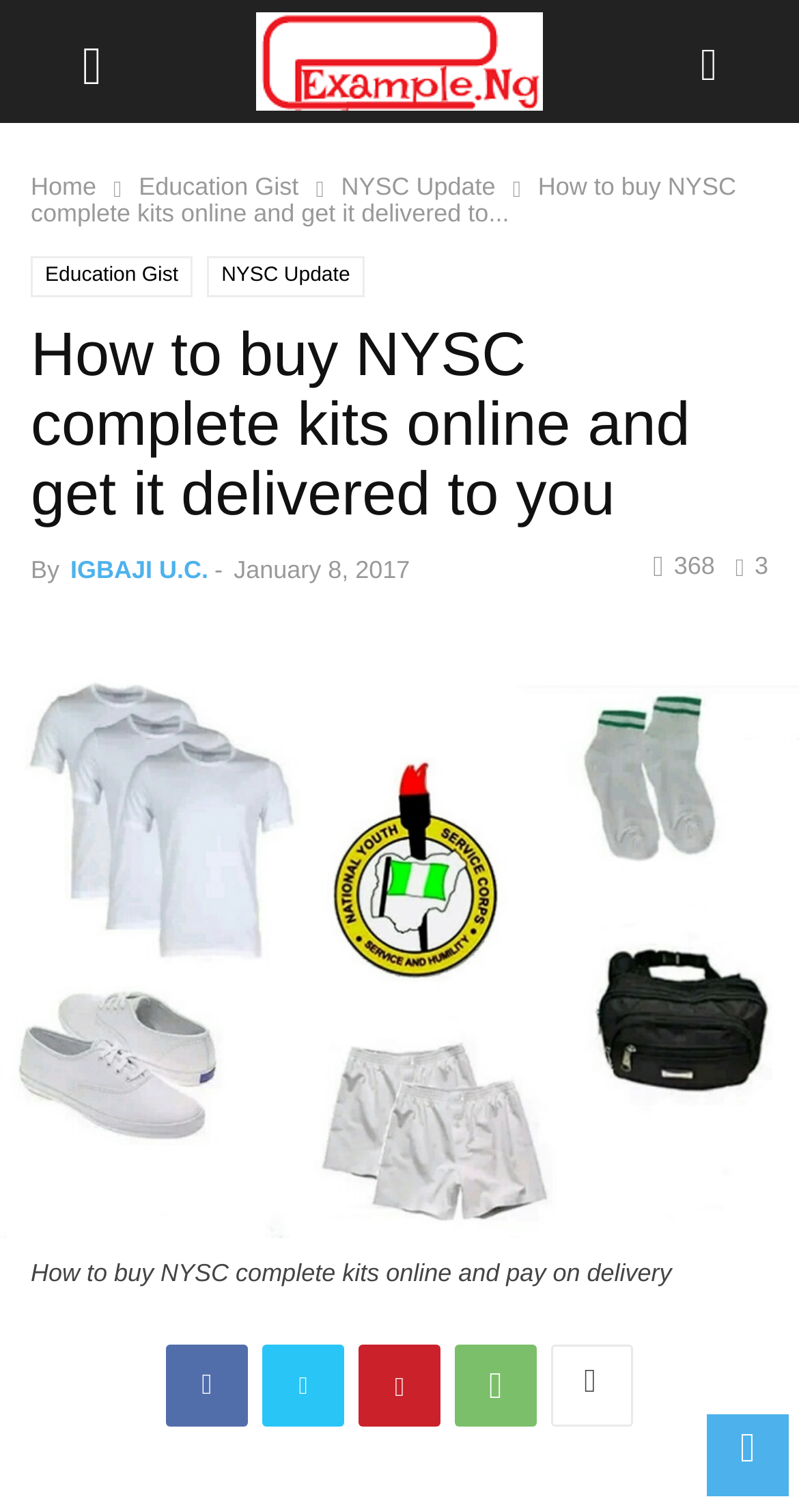Using the format (top-left x, top-left y, bottom-right x, bottom-right y), and given the element description, identify the bounding box coordinates within the screenshot: parent_node: Home

None